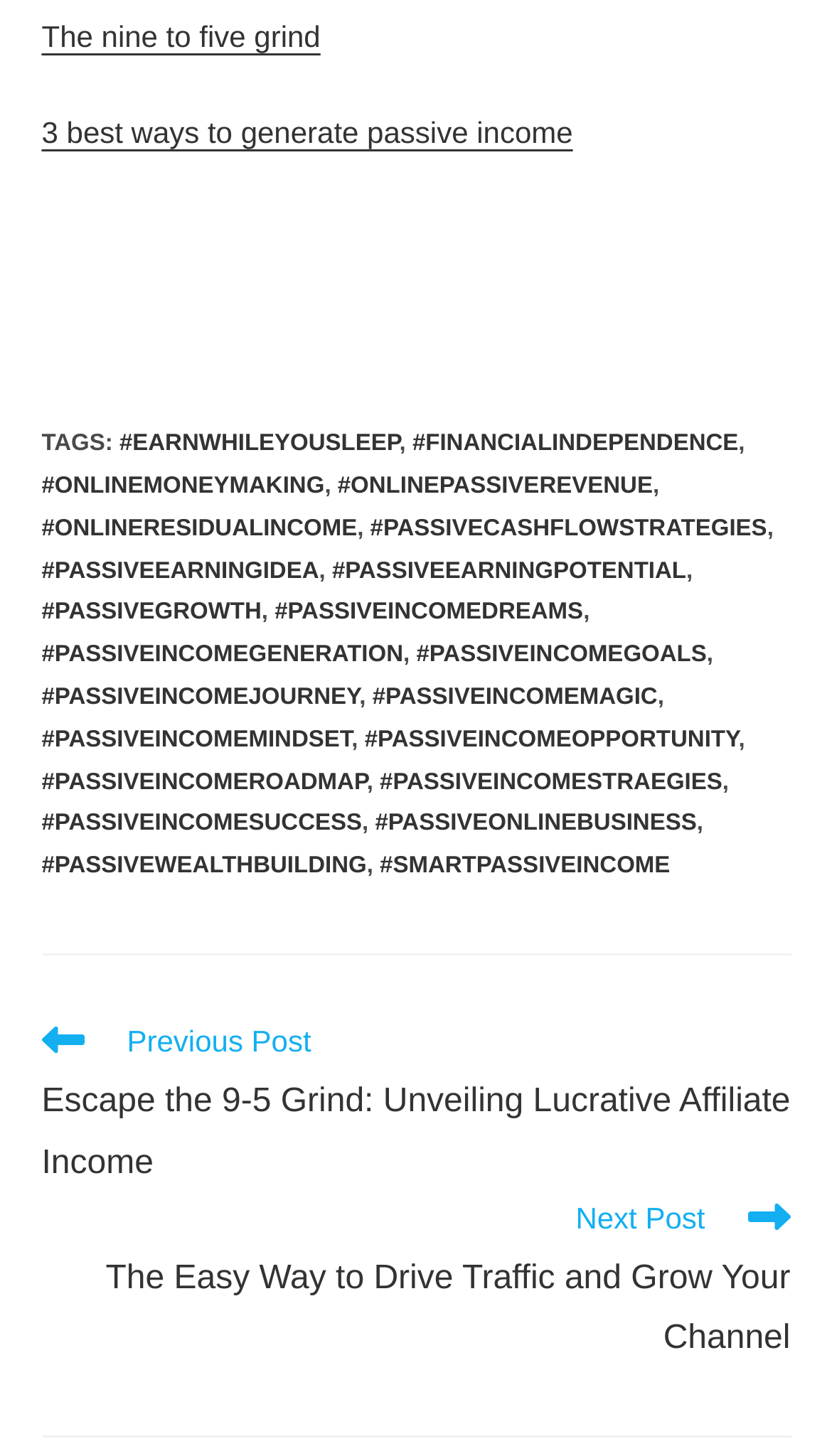Please identify the bounding box coordinates of the element that needs to be clicked to execute the following command: "Click on the link to learn about 3 best ways to generate passive income". Provide the bounding box using four float numbers between 0 and 1, formatted as [left, top, right, bottom].

[0.05, 0.079, 0.689, 0.102]